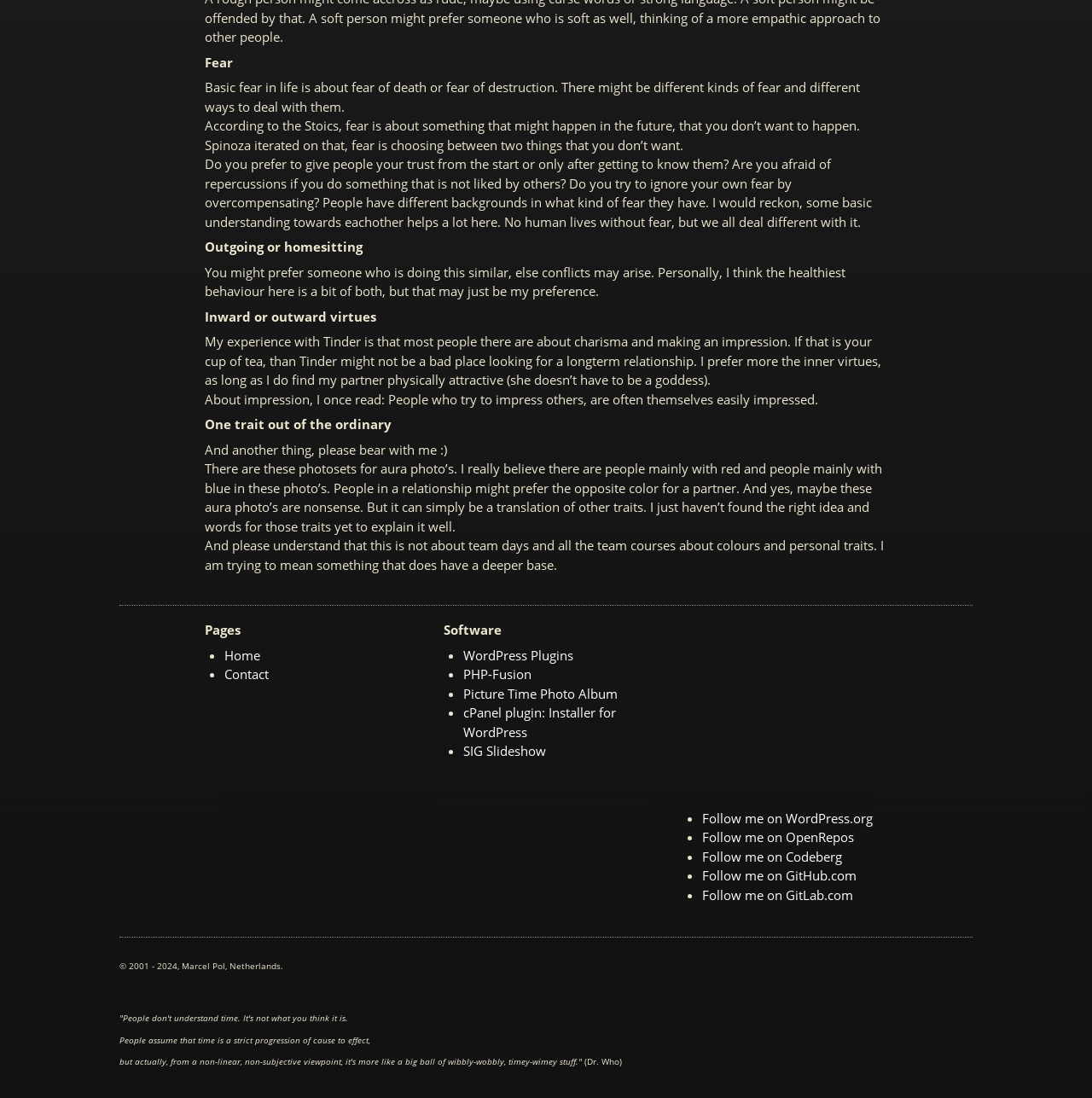Based on the description "cPanel plugin: Installer for WordPress", find the bounding box of the specified UI element.

[0.424, 0.64, 0.594, 0.675]